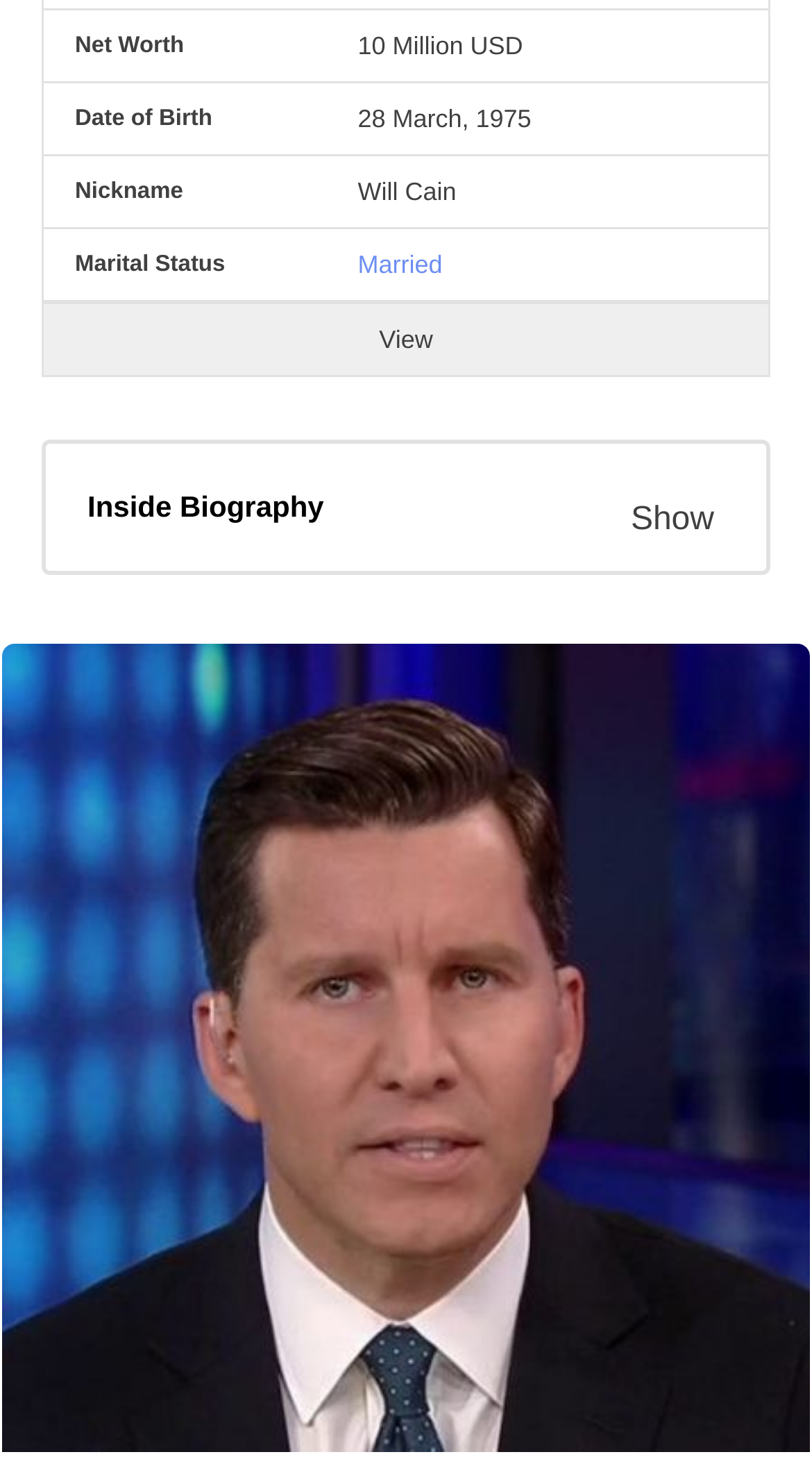Ascertain the bounding box coordinates for the UI element detailed here: "American". The coordinates should be provided as [left, top, right, bottom] with each value being a float between 0 and 1.

[0.441, 0.421, 0.571, 0.441]